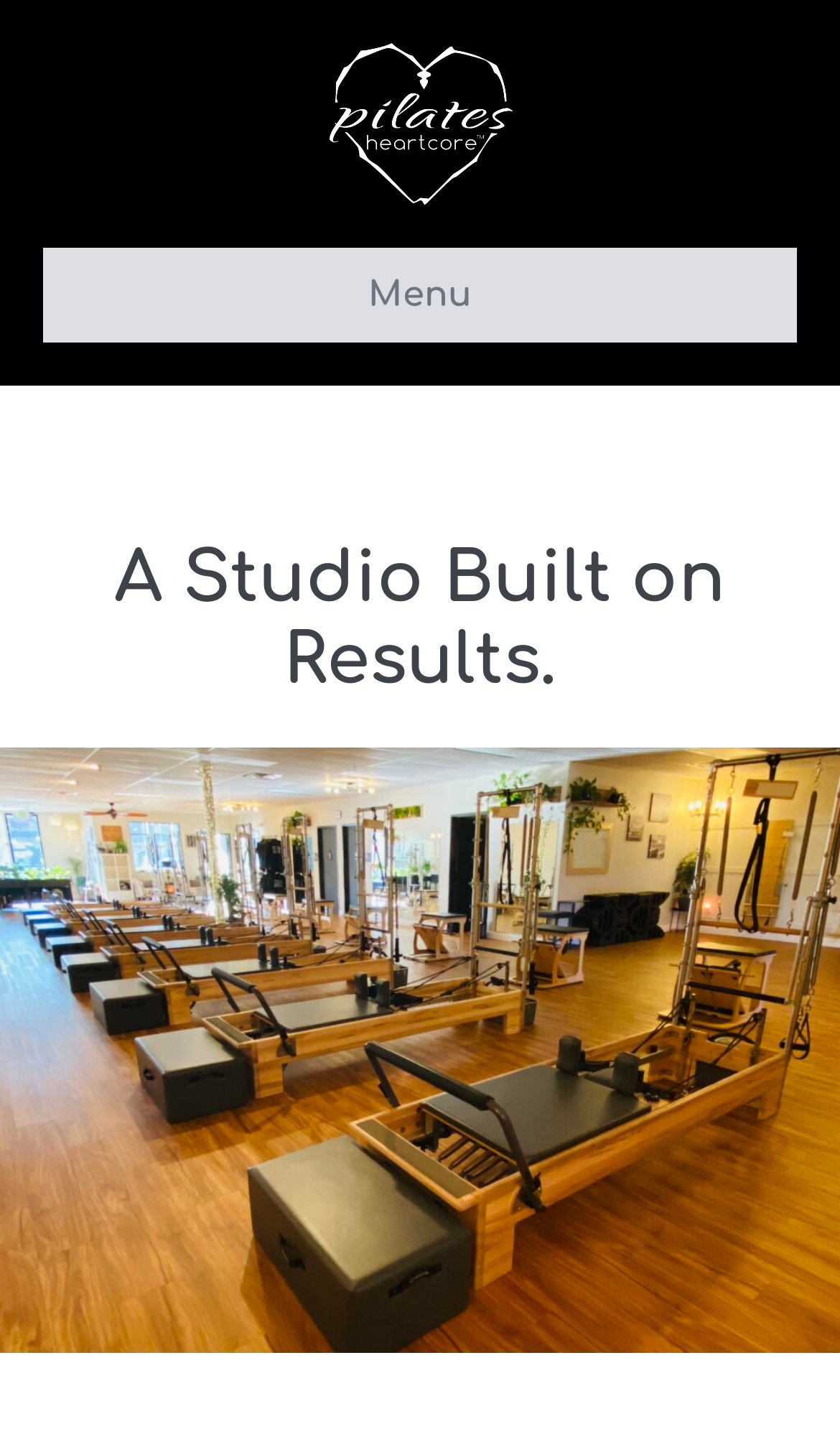Locate the UI element described by Menu and provide its bounding box coordinates. Use the format (top-left x, top-left y, bottom-right x, bottom-right y) with all values as floating point numbers between 0 and 1.

None